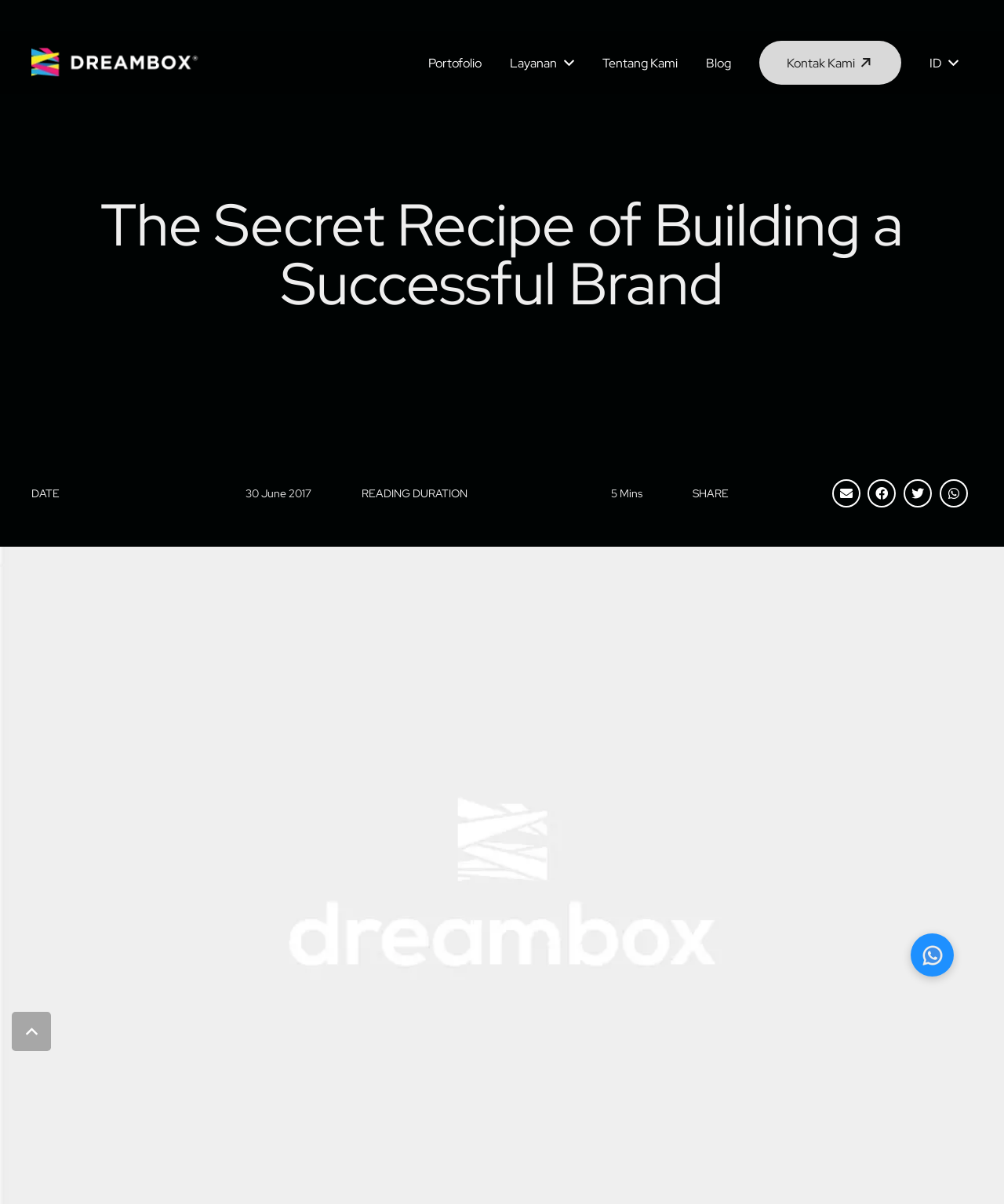Please answer the following question using a single word or phrase: 
What is the position of the 'Back to top' button?

Top-left